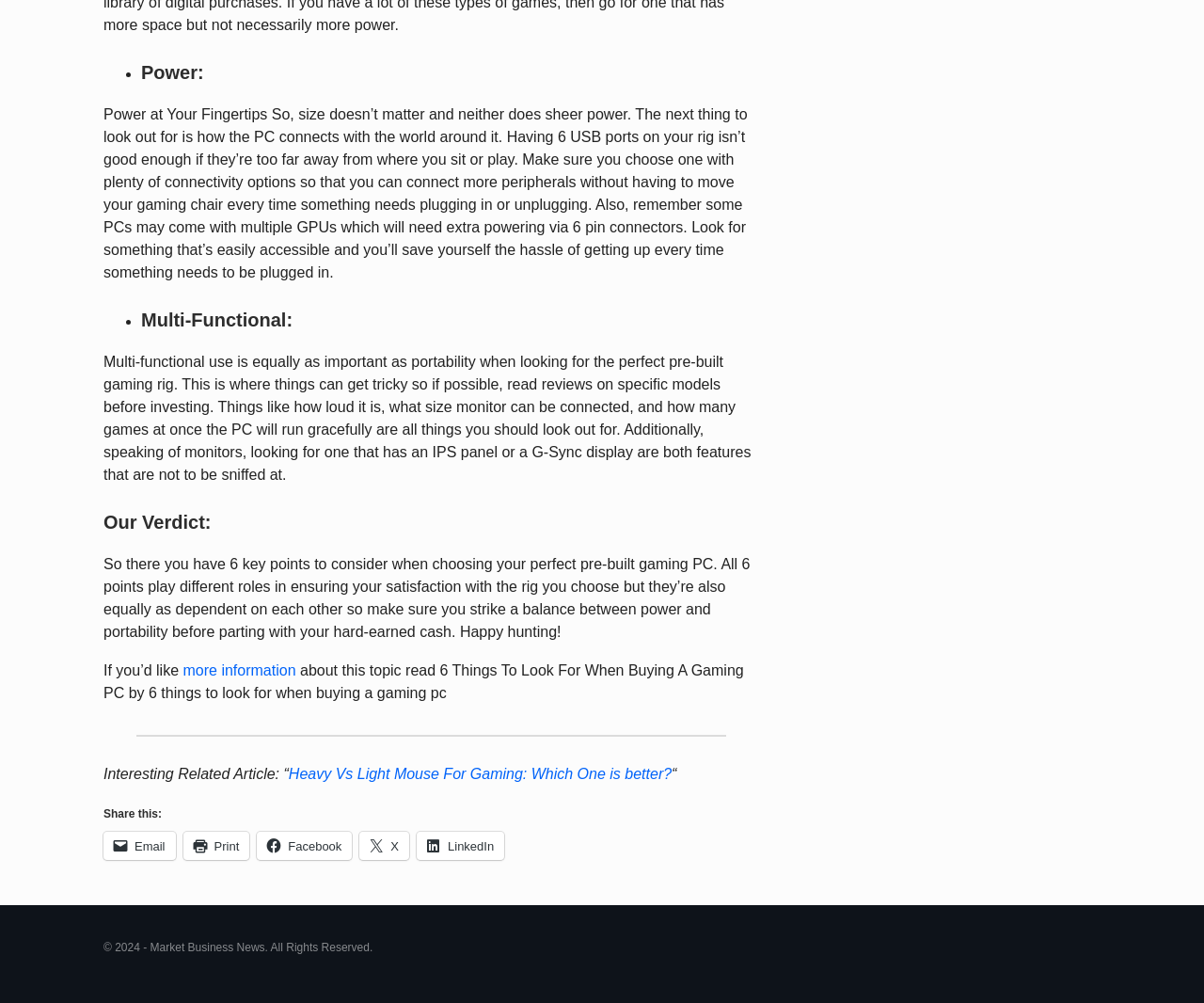Answer the question in a single word or phrase:
What is the name of the website?

Market Business News